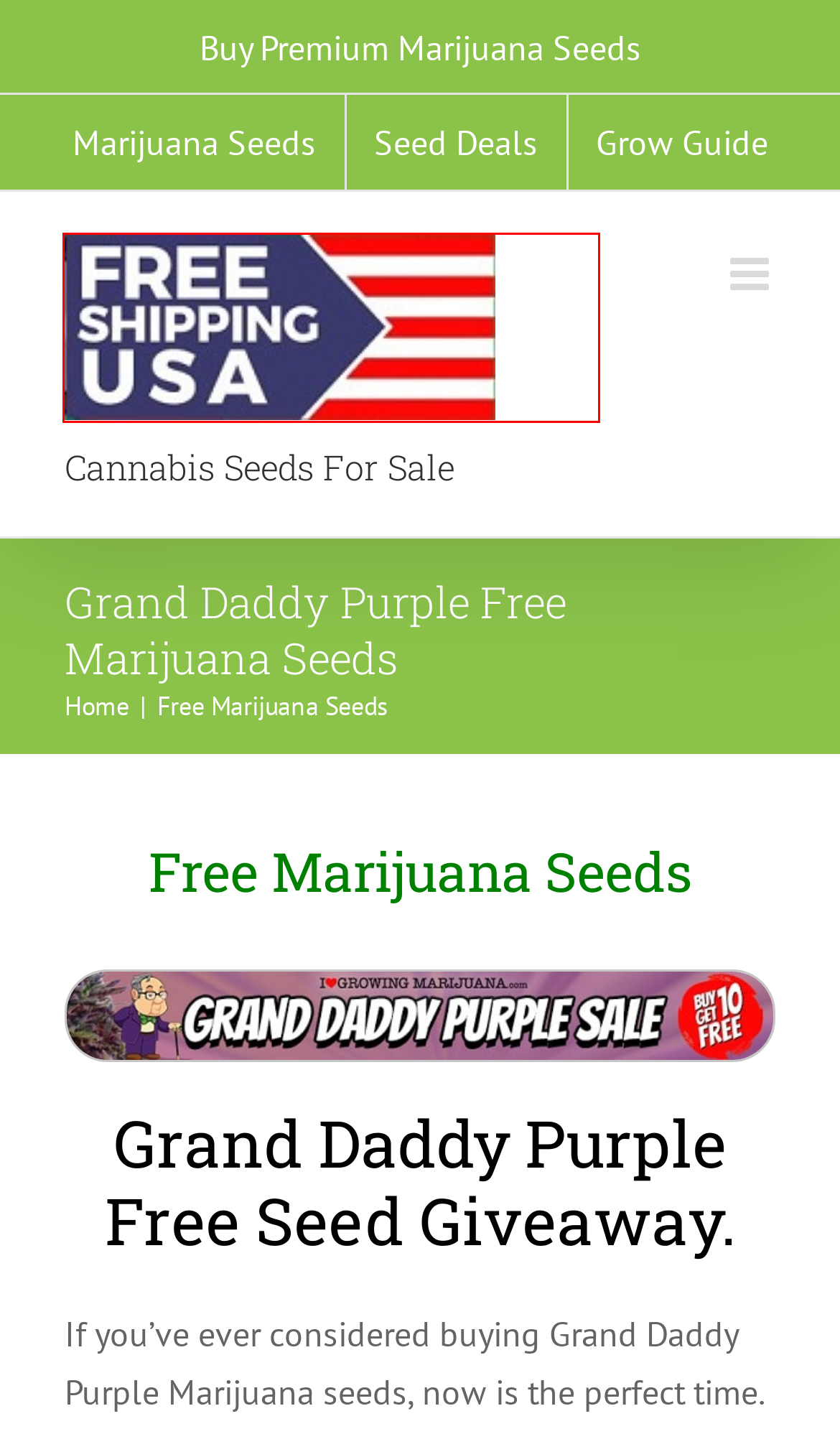You have a screenshot of a webpage with a red bounding box highlighting a UI element. Your task is to select the best webpage description that corresponds to the new webpage after clicking the element. Here are the descriptions:
A. Sunset Sherbet Feminized Seeds | Marijuana Seeds For Sale
B. Marijuana Seeds USA - Buy Cannabis Seeds
C. Black Friday Sneak Peek Sale | Cannabis Seeds For Sale
D. Marijuana Seeds | Buy Marijuana Seeds Online In The USA
E. Wedding Cake Feminized Seeds | Marijuana Seeds For Sale
F. Grow Guide - Marijuana Seeds USA
G. Free Marijuana Seeds - Marijuana Seeds USA
H. Buy CBD Seeds Cannabis Online | Marijuana Seeds For Sale

B